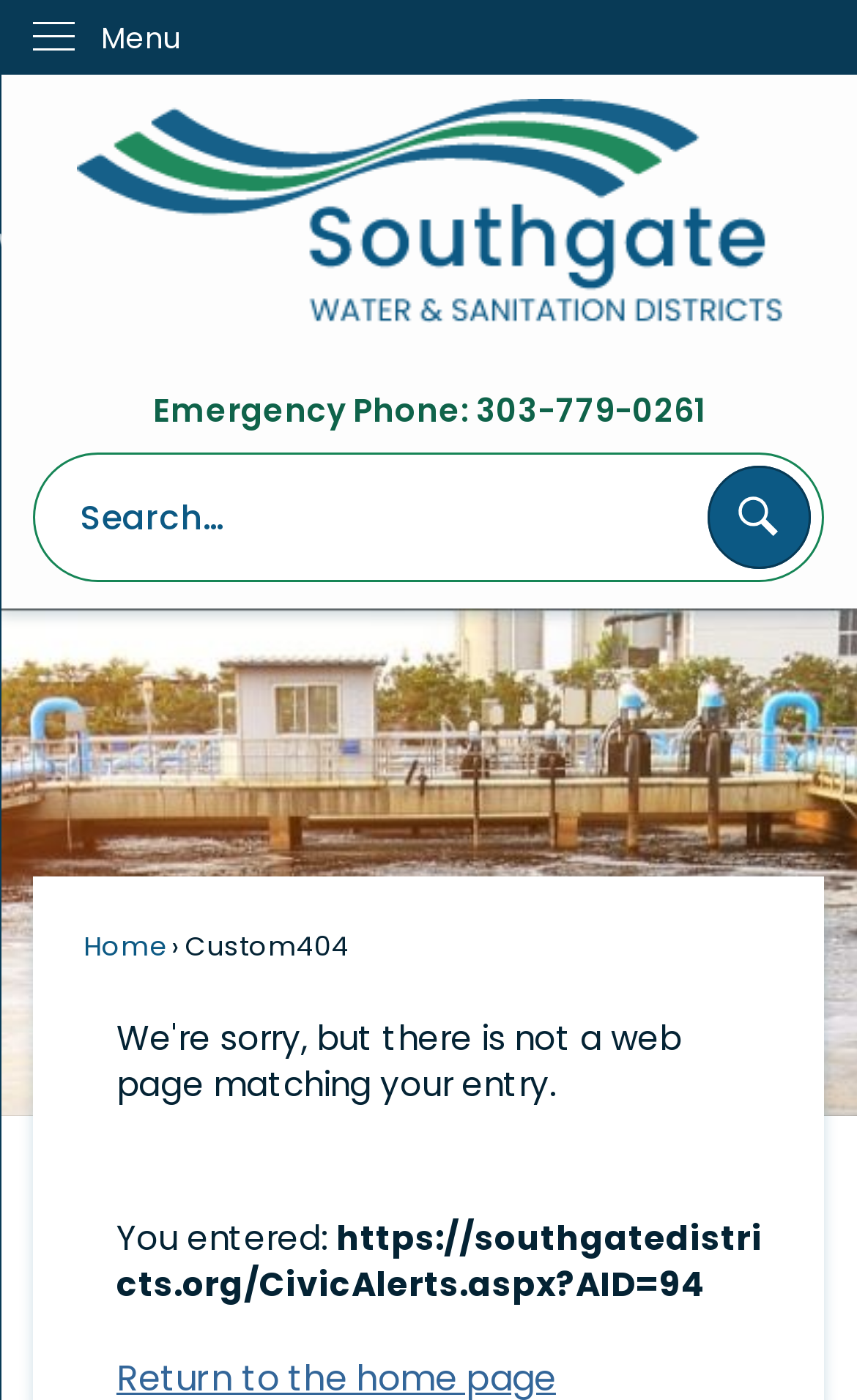Please specify the bounding box coordinates of the clickable section necessary to execute the following command: "Call emergency phone number".

[0.555, 0.278, 0.822, 0.31]